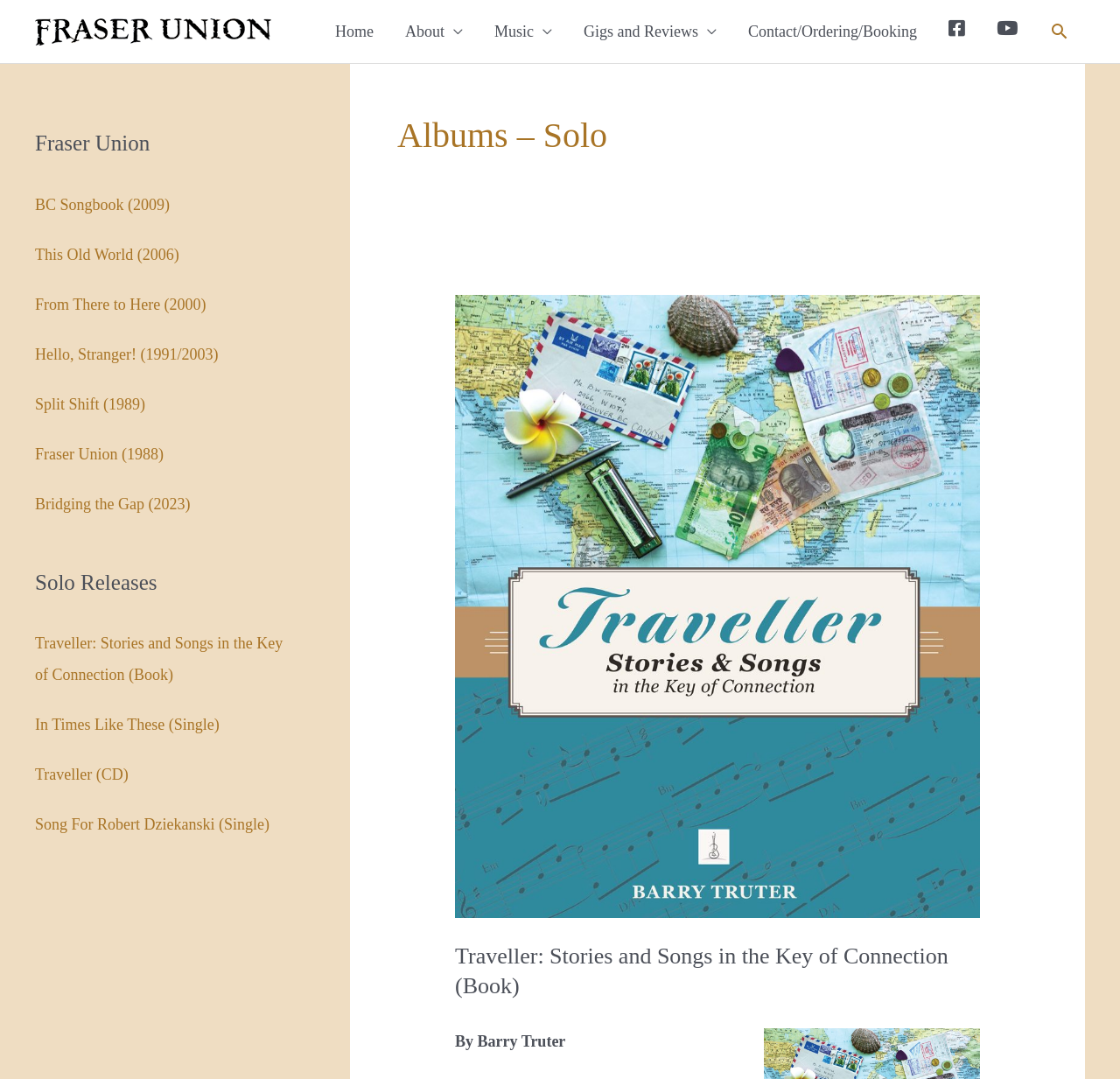Can you find the bounding box coordinates for the element to click on to achieve the instruction: "Visit the 'Facebook' page"?

[0.833, 0.0, 0.876, 0.058]